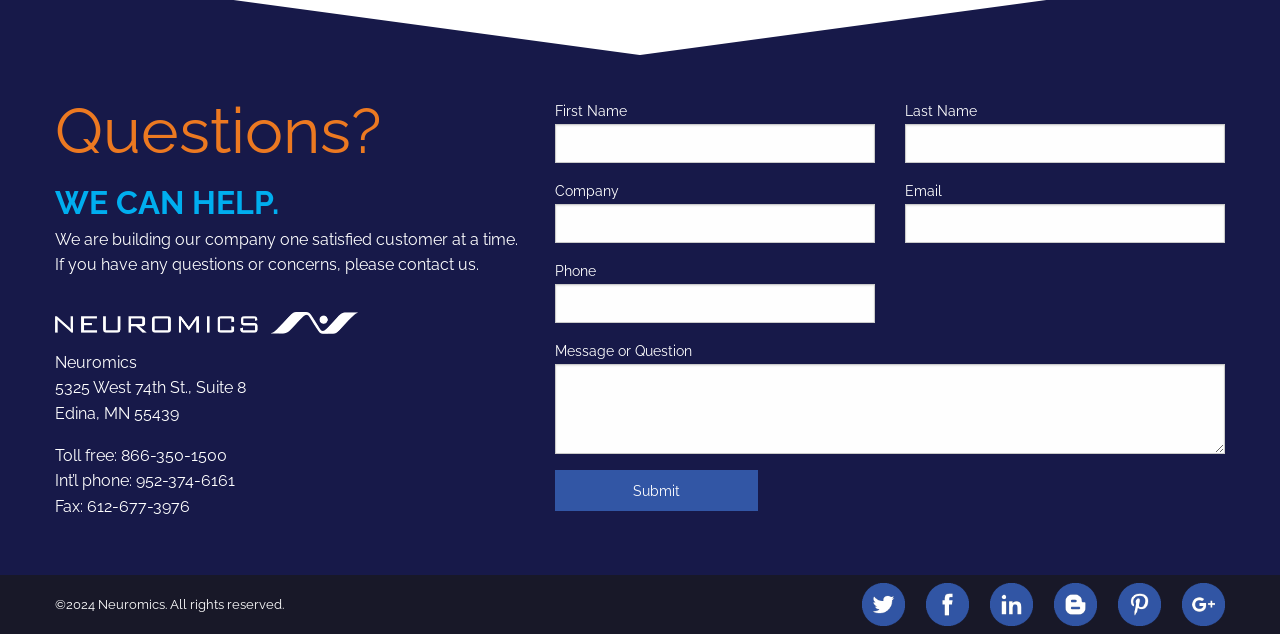Locate the bounding box for the described UI element: "parent_node: Phone name="G114eay114f0y114f6"". Ensure the coordinates are four float numbers between 0 and 1, formatted as [left, top, right, bottom].

[0.434, 0.448, 0.684, 0.51]